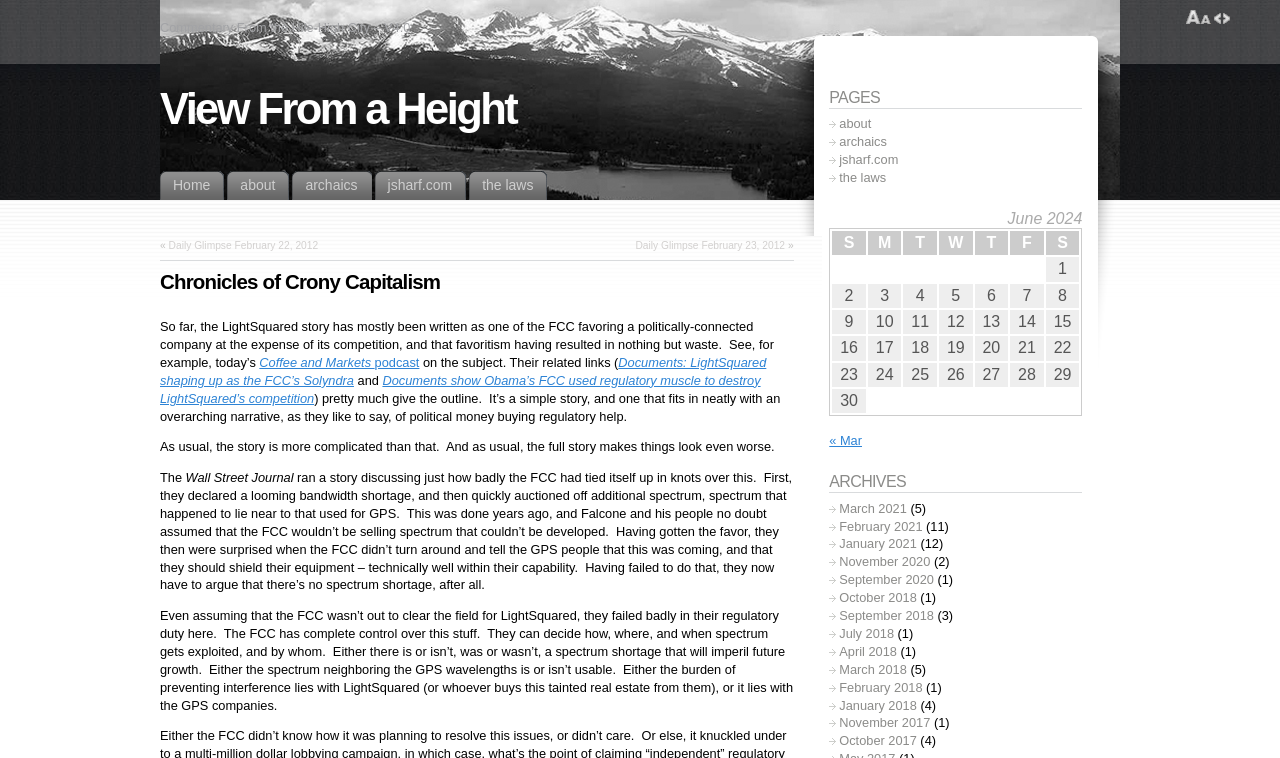Can you give a detailed response to the following question using the information from the image? What is the name of the blog?

The name of the blog can be found in the heading element with the text 'View From a Height'.